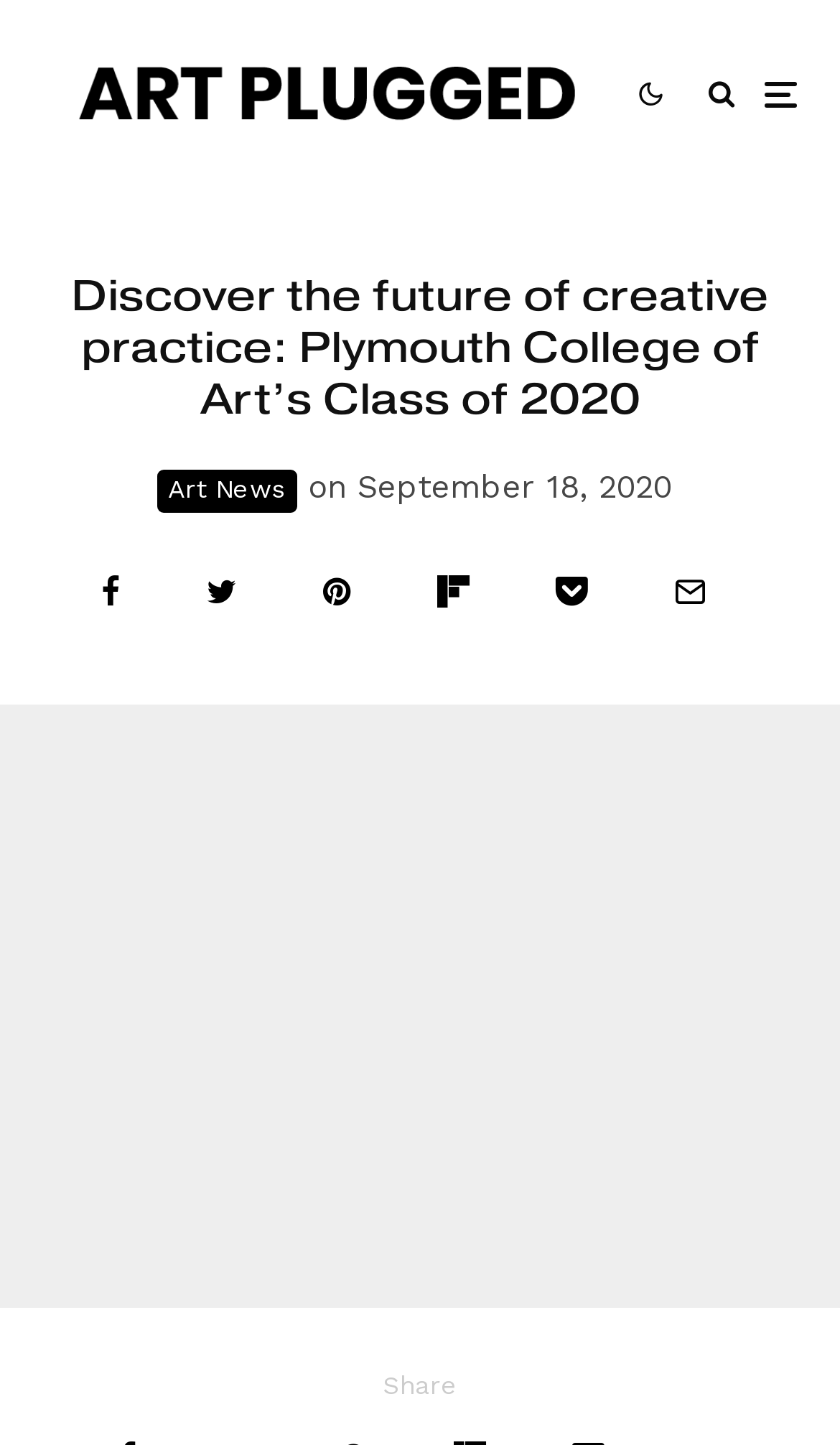Determine which piece of text is the heading of the webpage and provide it.

Discover the future of creative practice: Plymouth College of Art’s Class of 2020